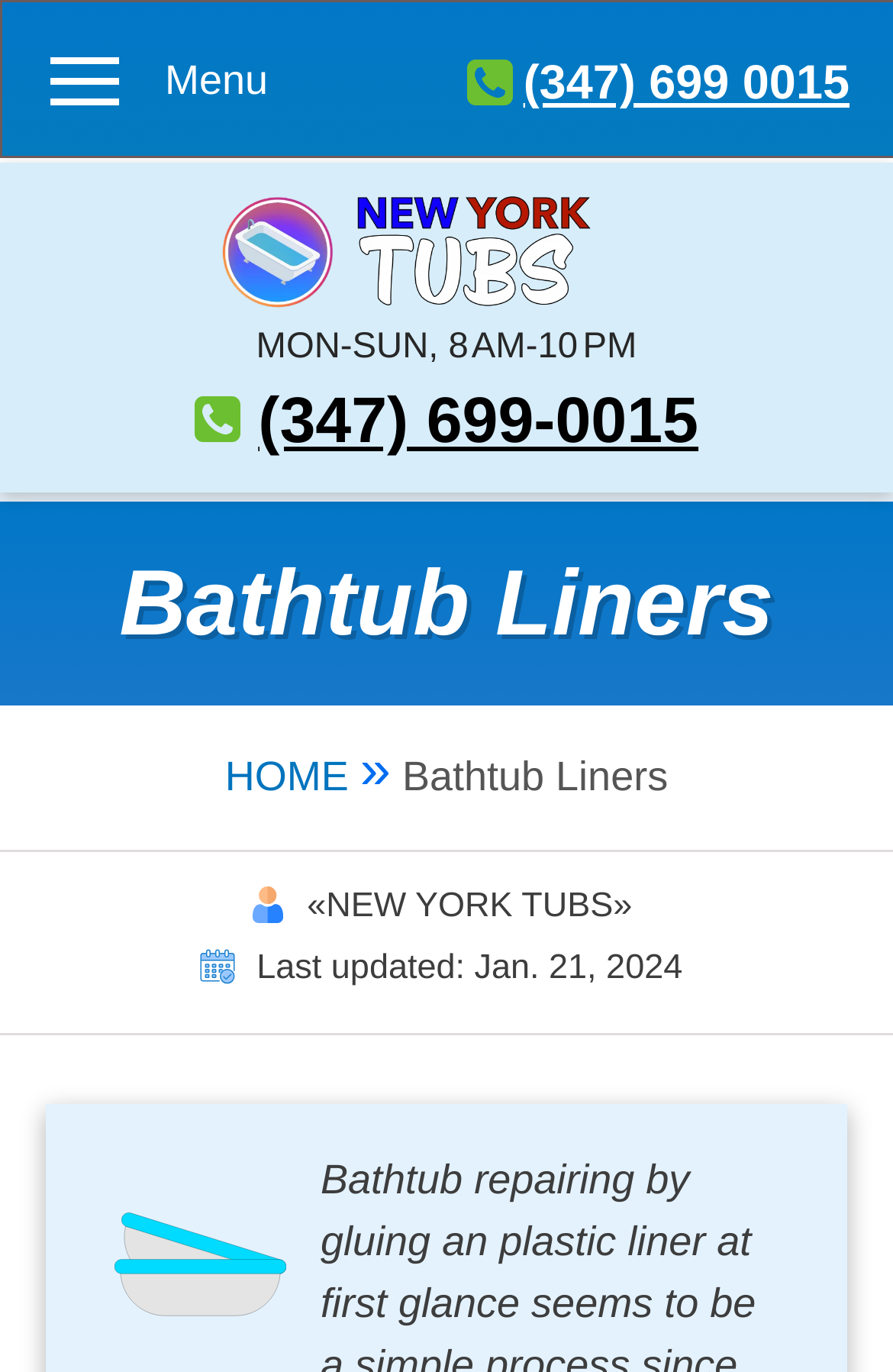Examine the image carefully and respond to the question with a detailed answer: 
What is the last updated date?

I found the last updated date by looking at the middle section of the webpage, where I saw a static text 'Last updated: Jan. 21, 2024'.